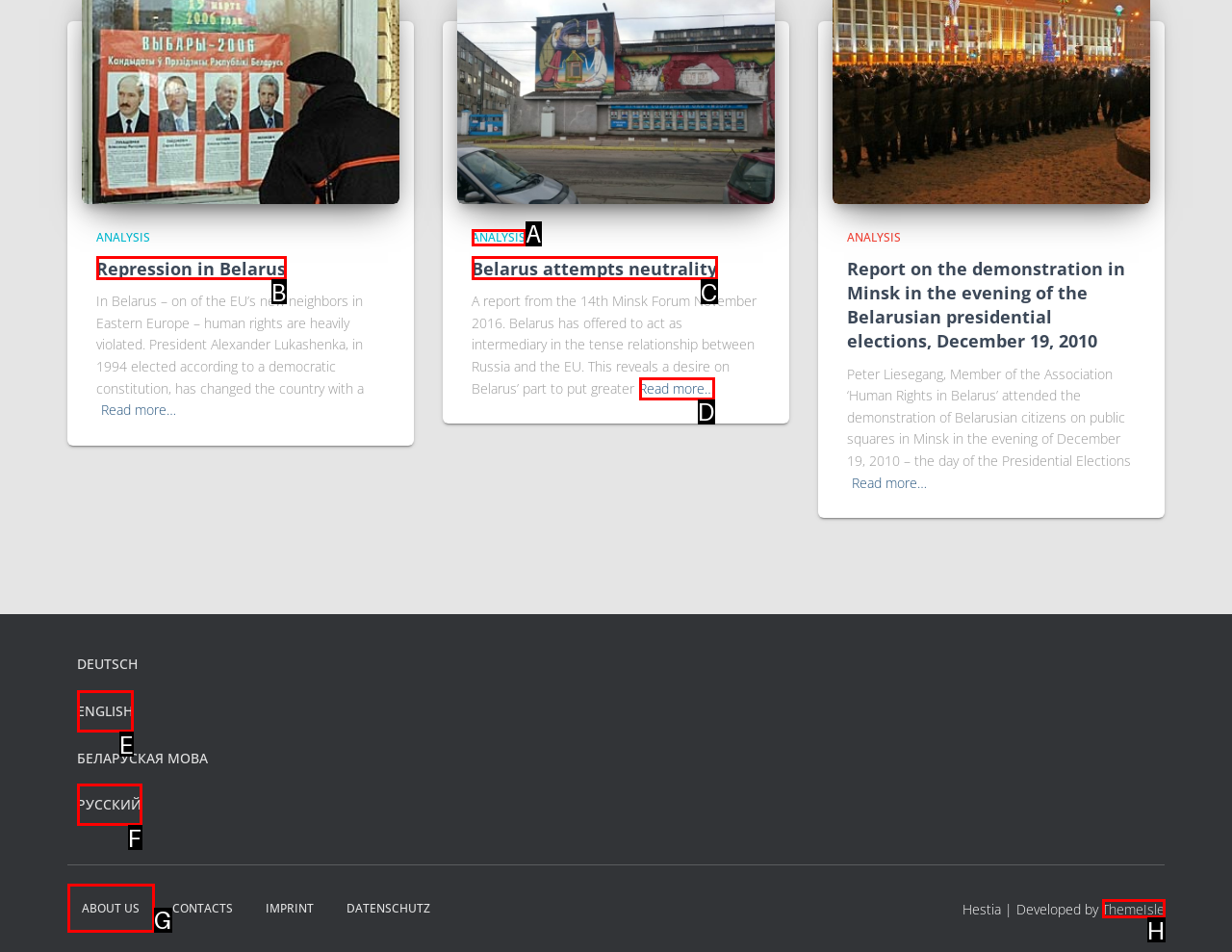Choose the option that best matches the description: Belarus attempts neutrality
Indicate the letter of the matching option directly.

C